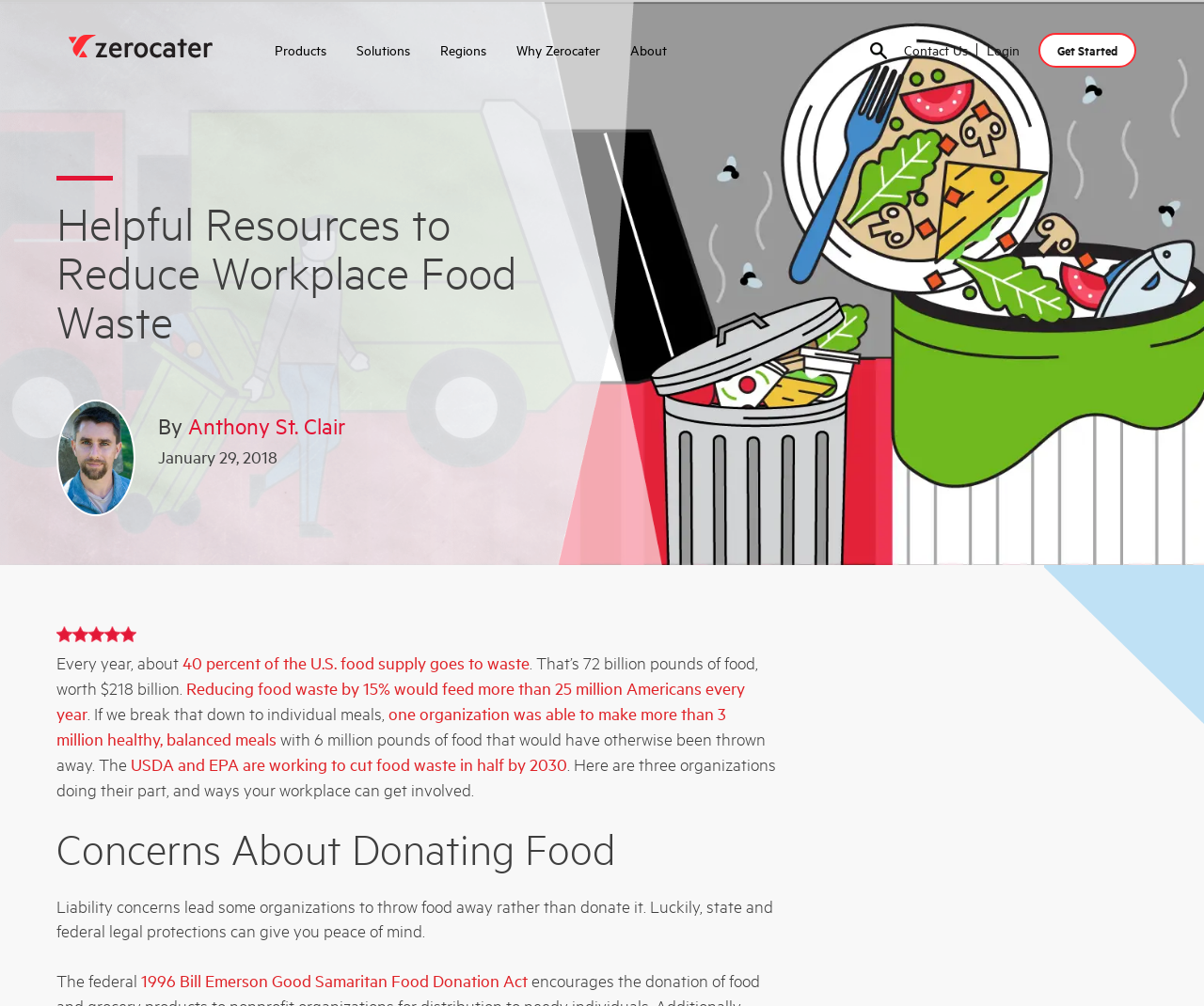Detail the webpage's structure and highlights in your description.

This webpage is about reducing workplace food waste and features resources to help companies donate surplus food to those in need. At the top, there is a navigation menu with links to "Products", "Solutions", "Regions", "Why Zerocater", and "About". On the right side, there are links to "Search", "Contact Us", "Login", and a "Get Started" button.

The main content of the page is divided into sections. The first section has a heading "Helpful Resources to Reduce Workplace Food Waste" and features an image of a person, likely the author of the article, Anthony St. Clair. The article discusses the issue of food waste, stating that 40% of the U.S. food supply goes to waste, and highlights the importance of reducing food waste.

The article then mentions three organizations that are working to reduce food waste and provides ways for workplaces to get involved. There is a section titled "Concerns About Donating Food" that addresses liability concerns and mentions federal legal protections that can give companies peace of mind when donating food.

On the right side of the page, there is a section about Zerocater, a corporate catering and snacks service provider. This section has a heading "About Zerocater" and describes the services offered by Zerocater, including curated meals and snacks for office occasions. There is also a link to "More About Zerocater" at the bottom of this section.

Throughout the page, there are several images, including icons for voting and ratings, as well as a few decorative images. The overall layout is clean and easy to navigate, with clear headings and concise text.